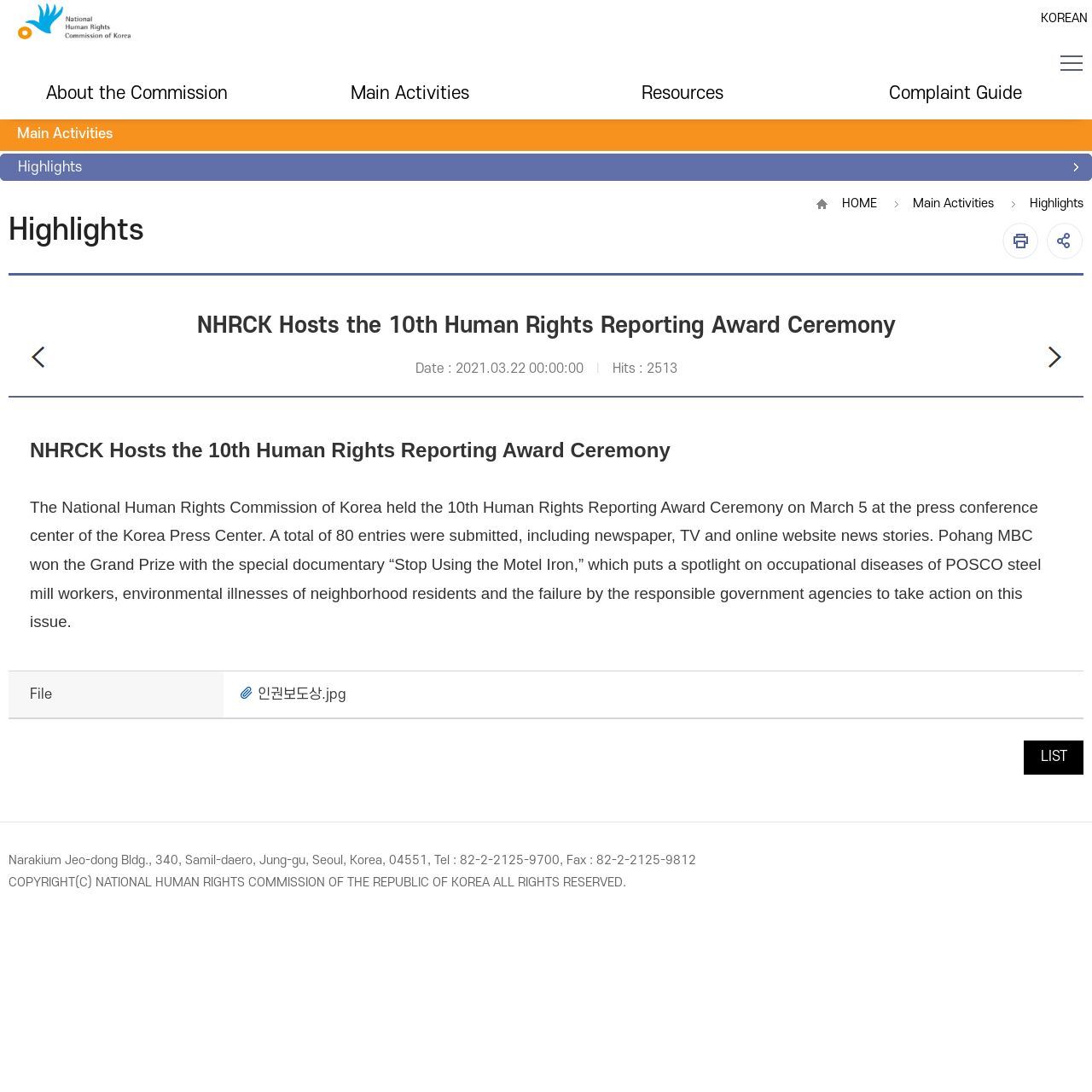What is the address of the National Human Rights Commission of Korea?
Please provide a detailed answer to the question.

The question asks for the address of the National Human Rights Commission of Korea. From the webpage, we can see that the footer of the webpage provides the address, which is 'Narakium Jeo-dong Bldg., 340, Samil-daero, Jung-gu, Seoul, Korea, 04551'.